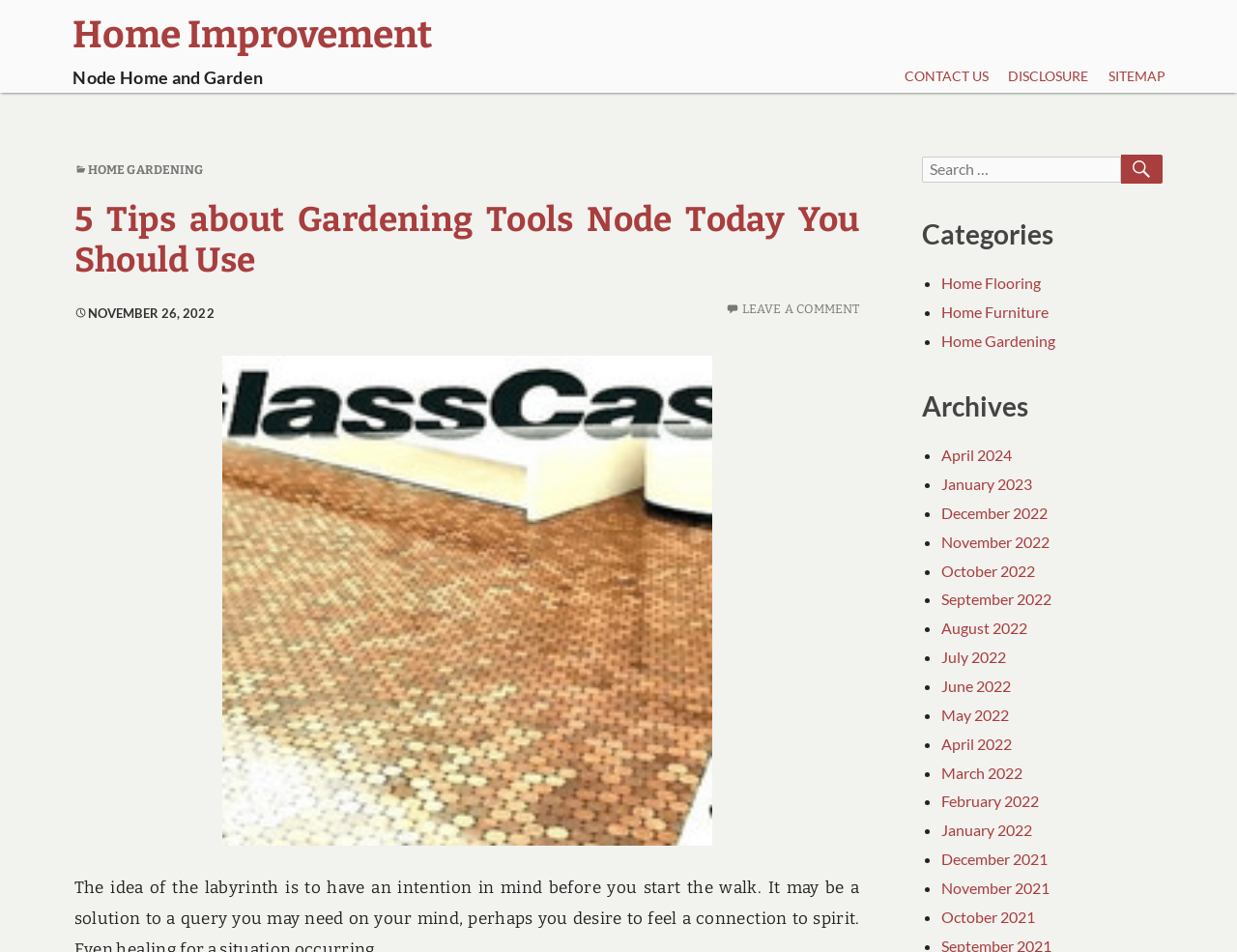Provide a thorough summary of the webpage.

This webpage is about home improvement, specifically focusing on gardening tools. At the top, there is a header section with a link to "Home Improvement Node Home and Garden" and two headings, "Home Improvement" and "Node Home and Garden". Below this, there is a primary navigation menu with links to "CONTACT US", "DISCLOSURE", and "SITEMAP".

The main content area has a heading that reads "5 Tips about Gardening Tools Node Today You Should Use" and a link with the same text. Below this, there is a link to "NOVEMBER 26, 2022" and a time element. There is also a link to "LEAVE A COMMENT" and an image with the alt text "Garden Node".

On the right side of the page, there is a search bar with a label "Search for:" and a search button. Below this, there is a heading "Categories" with a list of links to different categories, including "Home Flooring", "Home Furniture", and "Home Gardening". Further down, there is a heading "Archives" with a list of links to different months, ranging from April 2024 to December 2021.

Overall, the webpage appears to be a blog or article page focused on providing tips and information about gardening tools, with additional features such as a search bar and links to related categories and archives.